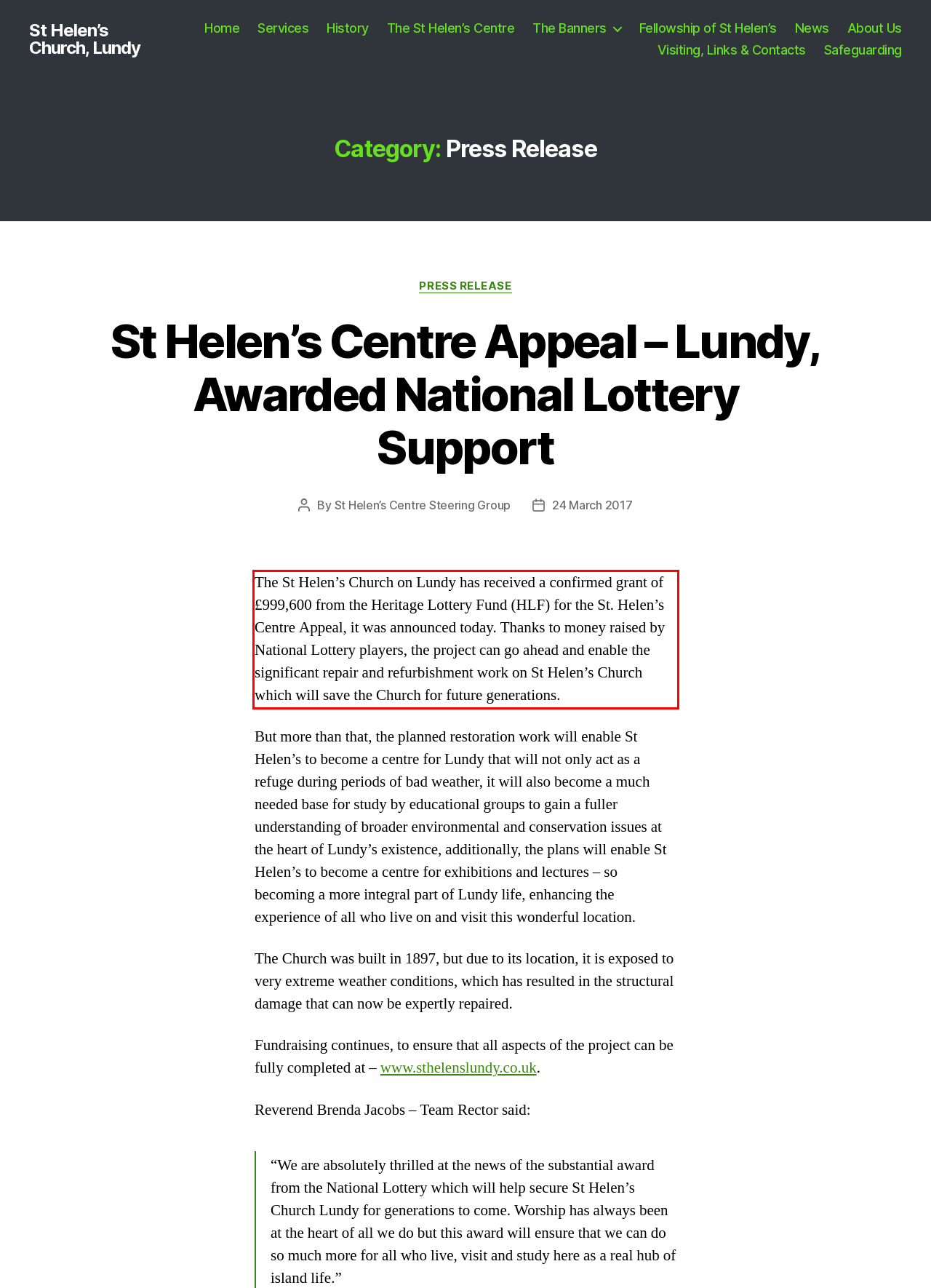Within the screenshot of the webpage, locate the red bounding box and use OCR to identify and provide the text content inside it.

The St Helen’s Church on Lundy has received a confirmed grant of £999,600 from the Heritage Lottery Fund (HLF) for the St. Helen’s Centre Appeal, it was announced today. Thanks to money raised by National Lottery players, the project can go ahead and enable the significant repair and refurbishment work on St Helen’s Church which will save the Church for future generations.